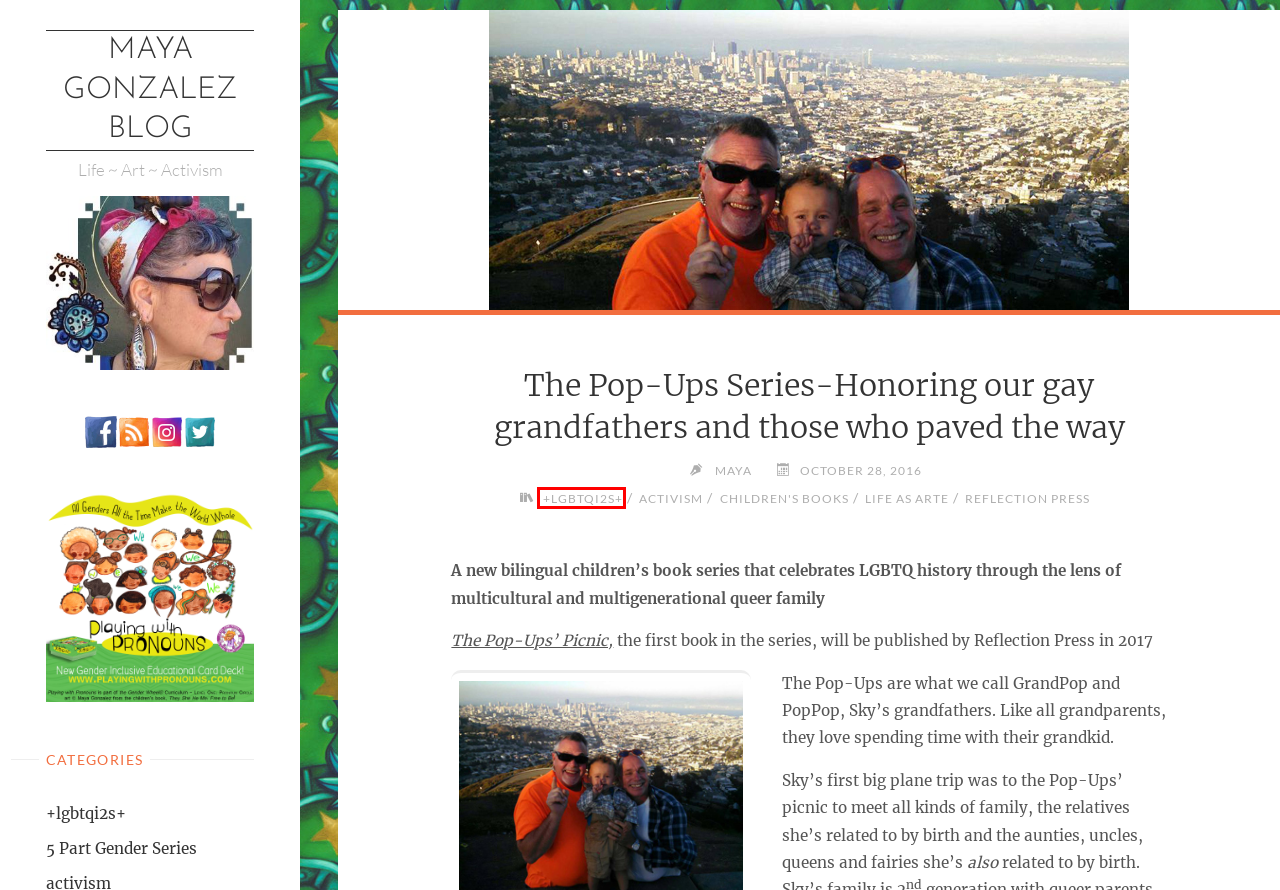Given a webpage screenshot with a UI element marked by a red bounding box, choose the description that best corresponds to the new webpage that will appear after clicking the element. The candidates are:
A. children's books Archives - Maya Gonzalez Blog
B. +lgbtqi2s+ Archives - Maya Gonzalez Blog
C. life as arte Archives - Maya Gonzalez Blog
D. About - Maya Gonzalez Blog
E. Establishing a Holistic Gender Perspective - Gender Wheel
F. Maya Gonzalez Blog
G. reflection press Archives - Maya Gonzalez Blog
H. activism Archives - Maya Gonzalez Blog

B